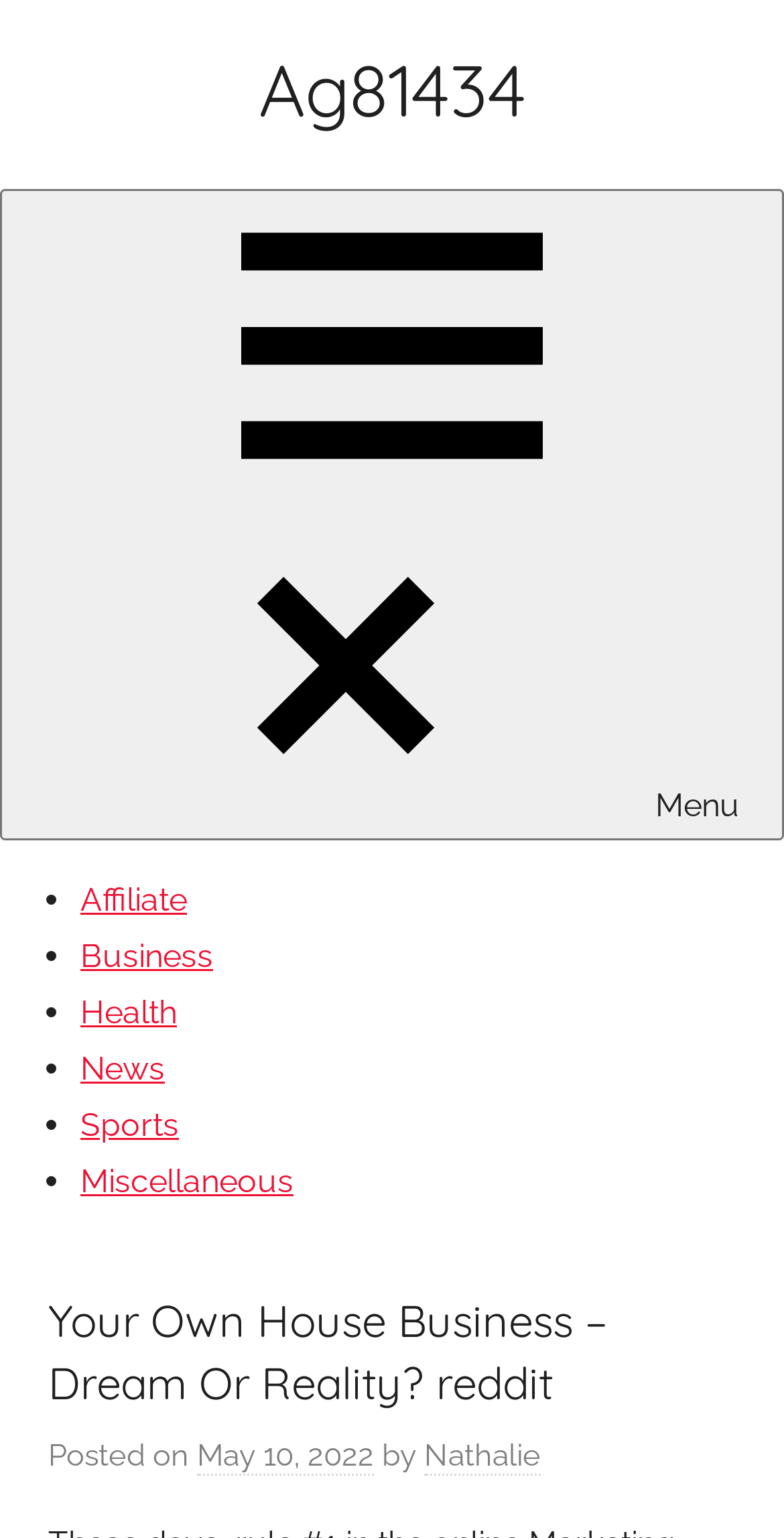Please specify the bounding box coordinates of the clickable region necessary for completing the following instruction: "Read the post by Nathalie". The coordinates must consist of four float numbers between 0 and 1, i.e., [left, top, right, bottom].

[0.541, 0.935, 0.69, 0.96]